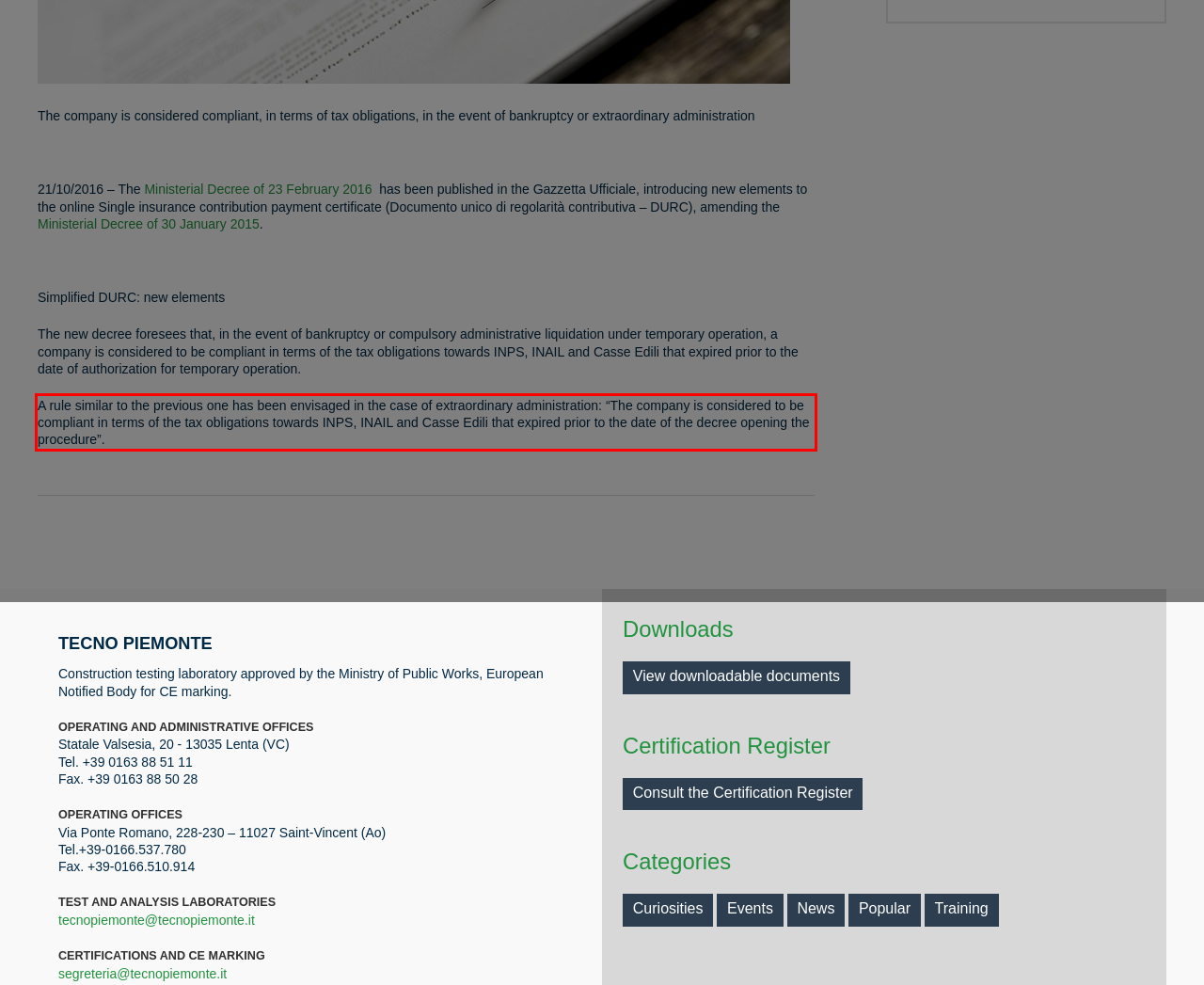Inspect the webpage screenshot that has a red bounding box and use OCR technology to read and display the text inside the red bounding box.

A rule similar to the previous one has been envisaged in the case of extraordinary administration: “The company is considered to be compliant in terms of the tax obligations towards INPS, INAIL and Casse Edili that expired prior to the date of the decree opening the procedure”.